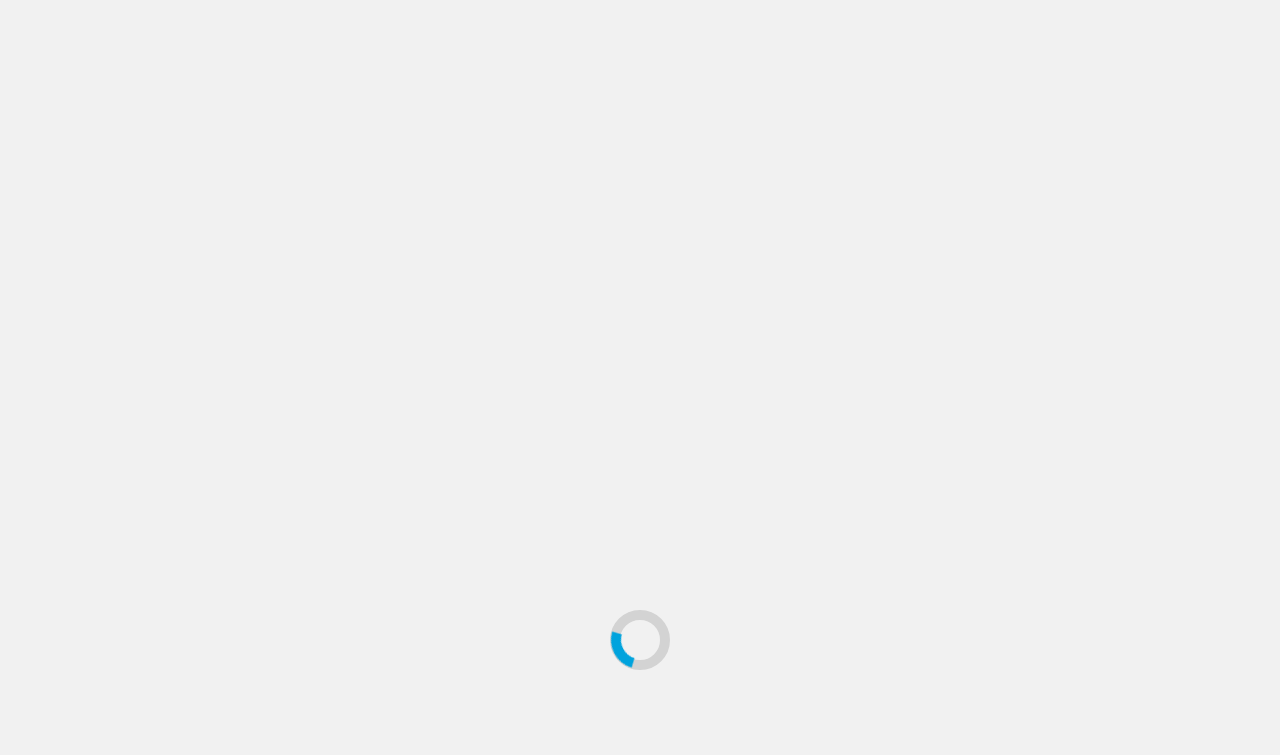Specify the bounding box coordinates of the area to click in order to follow the given instruction: "Search for something."

[0.691, 0.501, 0.963, 0.687]